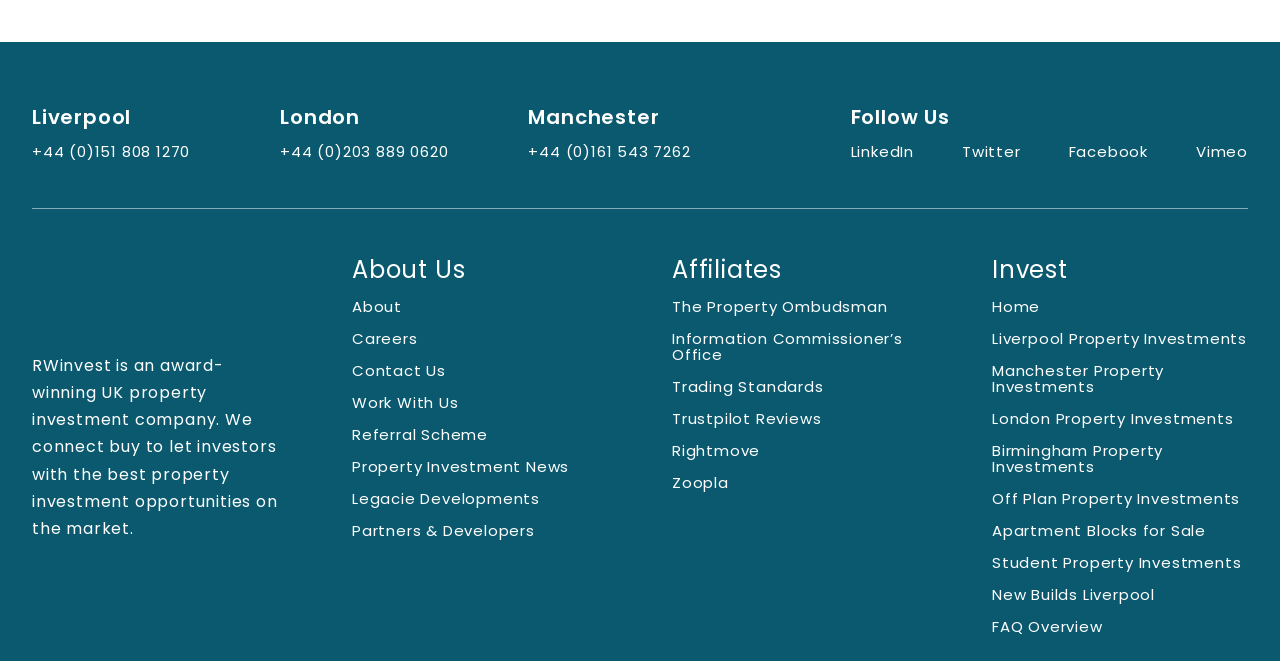What is the company name?
Please respond to the question with a detailed and well-explained answer.

The company name is RWinvest, which is mentioned in the logo image description 'RWinvest Logo' and also in the static text 'RWinvest is an award-winning UK property investment company...'.